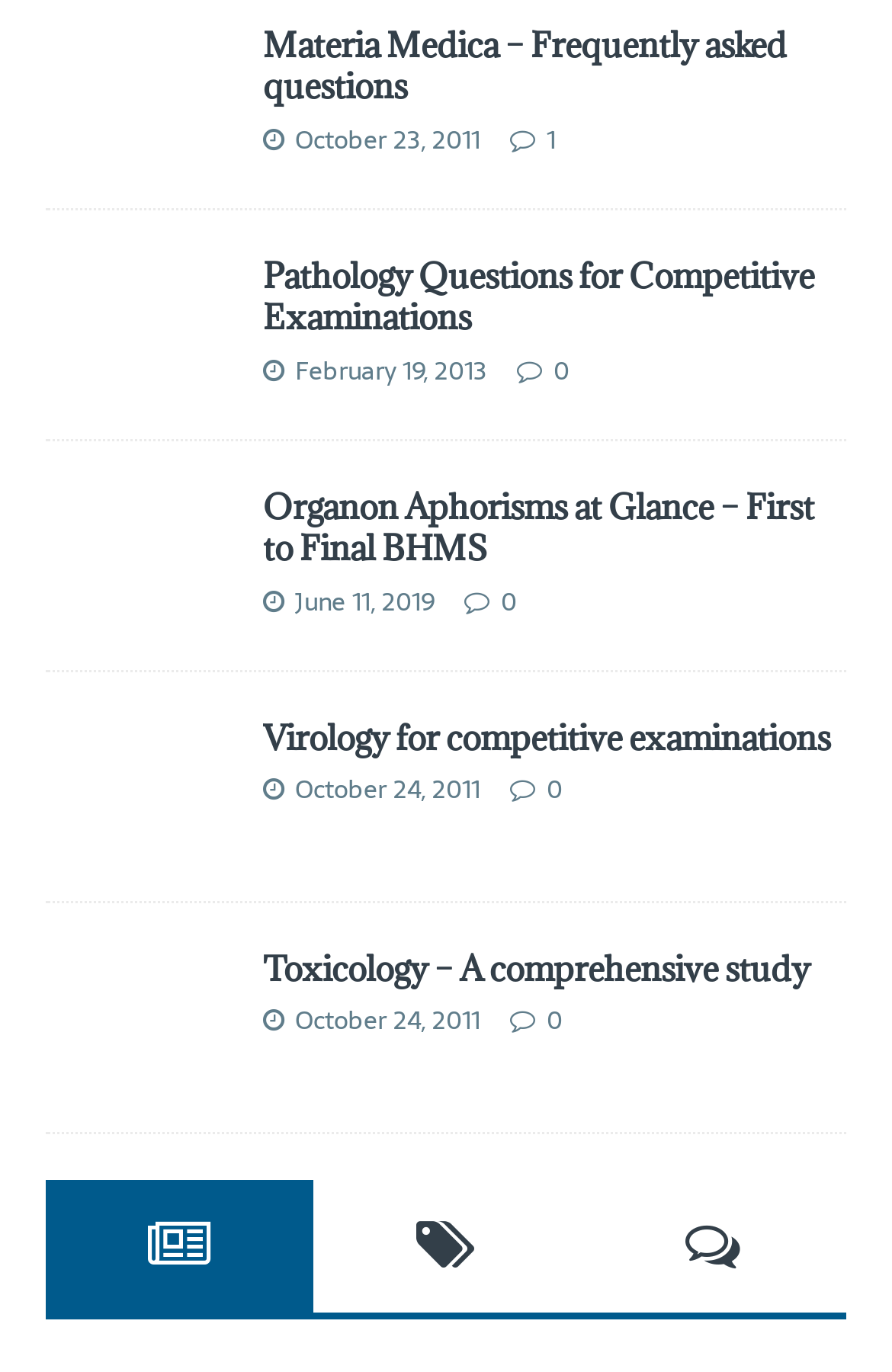Please examine the image and answer the question with a detailed explanation:
What is the purpose of the icons at the bottom of the webpage?

The icons at the bottom of the webpage, with bounding box coordinates of [0.051, 0.86, 0.35, 0.957], [0.35, 0.86, 0.649, 0.957], and [0.649, 0.86, 0.949, 0.957], appear to be navigation icons, allowing users to navigate through the webpage or website.